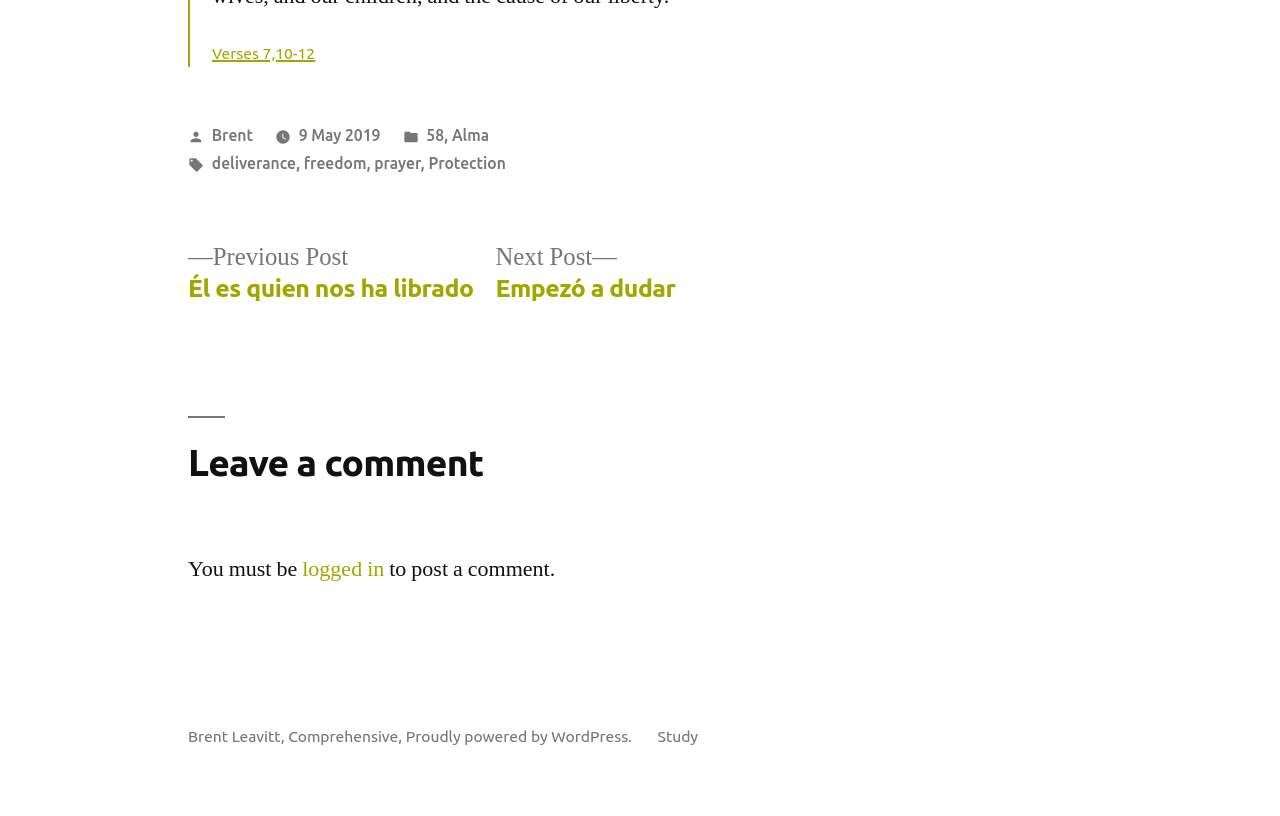Reply to the question with a single word or phrase:
Who posted the article?

Brent